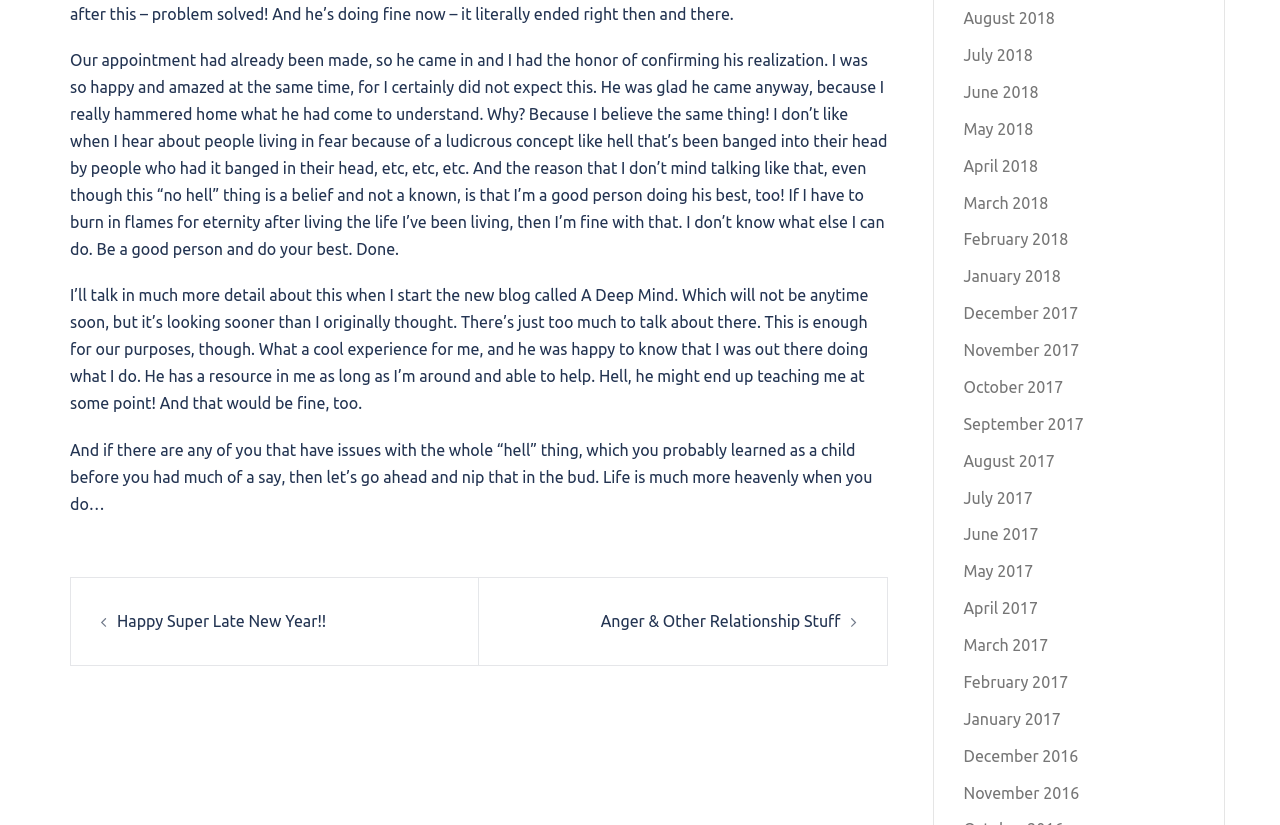What is the author's attitude towards the concept of hell?
Please respond to the question with as much detail as possible.

The author's attitude towards the concept of hell can be inferred as negative because they mention that they don't like when people live in fear because of a ludicrous concept like hell. They also express their willingness to burn in flames for eternity if that's what it takes to be a good person, implying that they don't believe in the concept of hell.